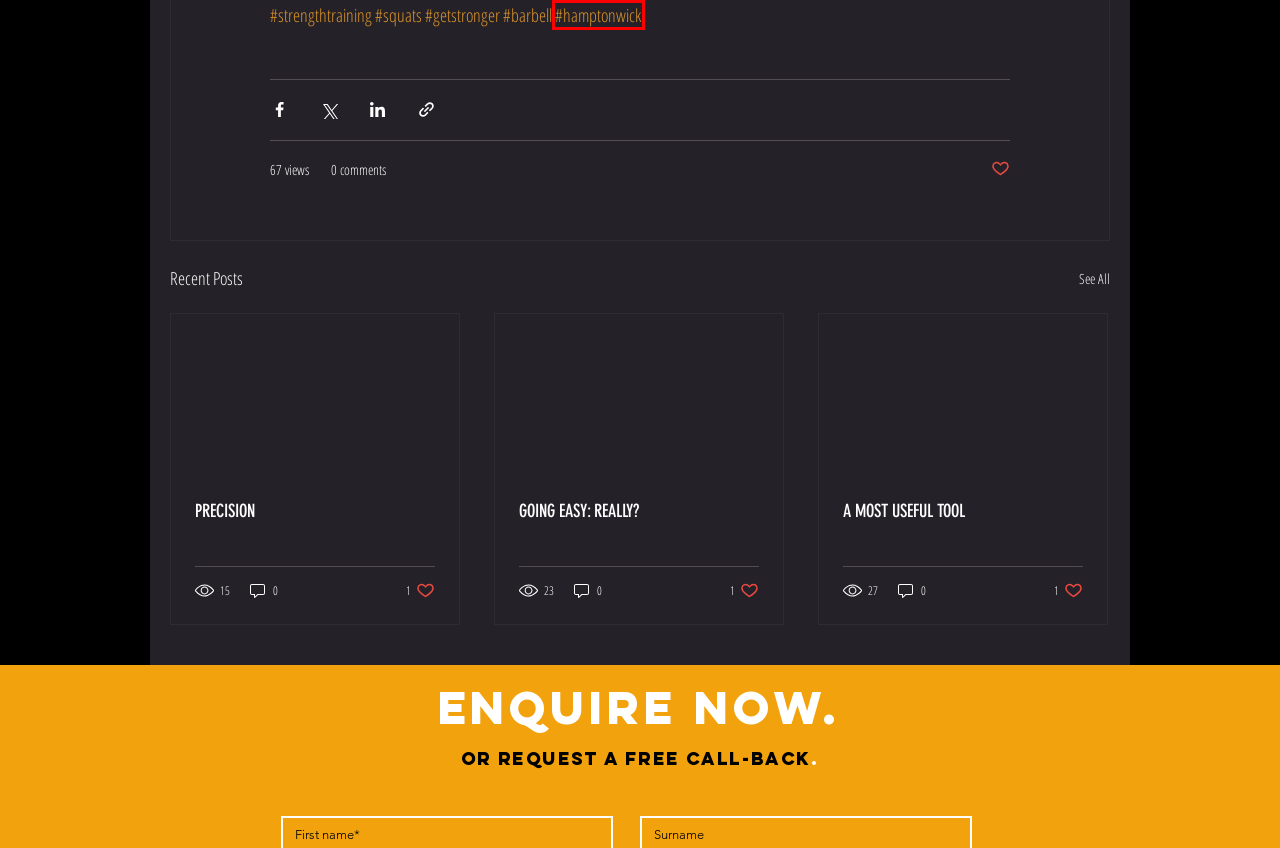With the provided webpage screenshot containing a red bounding box around a UI element, determine which description best matches the new webpage that appears after clicking the selected element. The choices are:
A. #strengthtraining
B. #hamptonwick
C. A MOST USEFUL TOOL
D. #squats
E. PRECISION
F. #getstronger
G. #barbell
H. GOING EASY: REALLY?

B